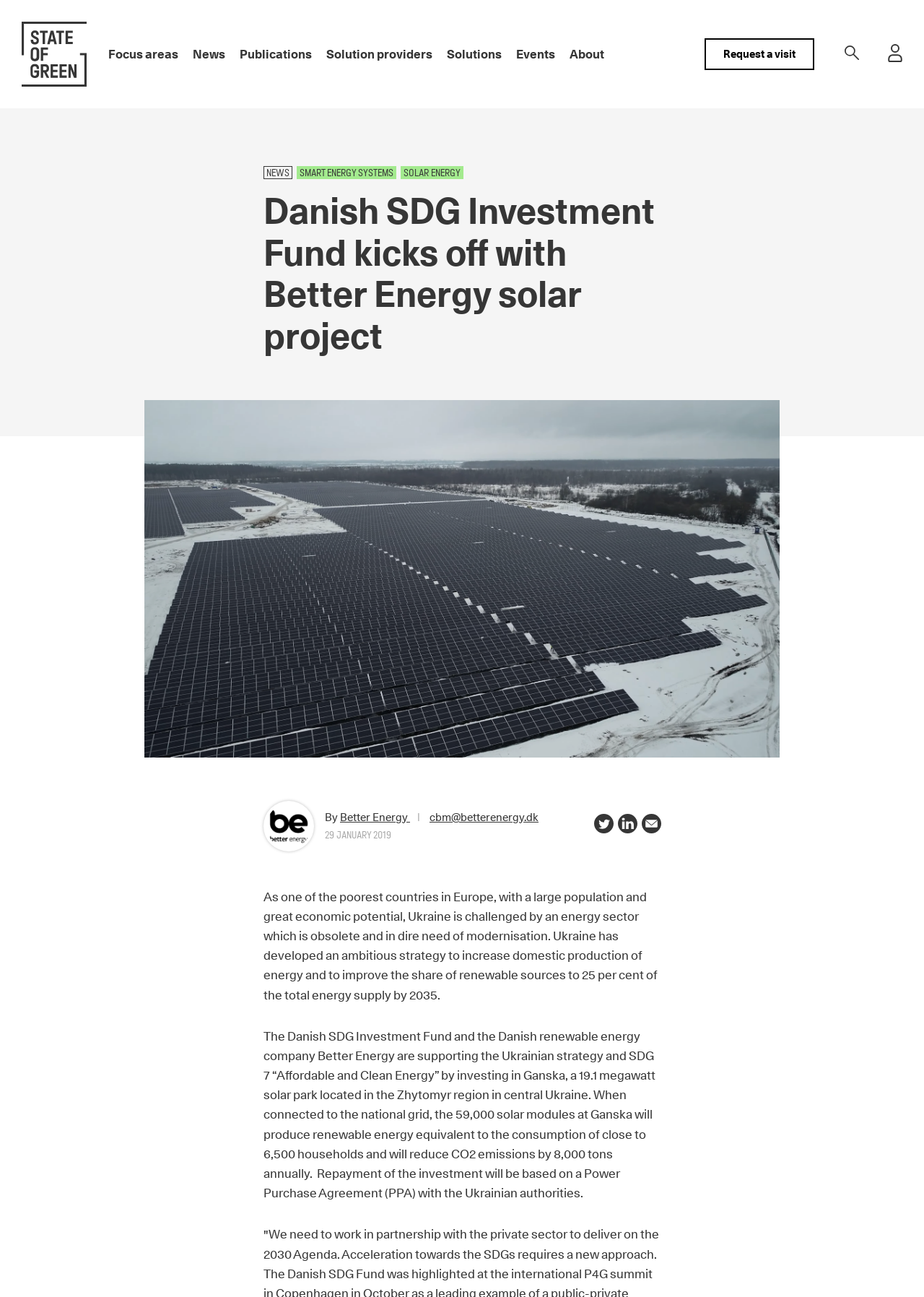Determine the bounding box coordinates of the UI element described by: "Request a visit".

[0.762, 0.03, 0.881, 0.054]